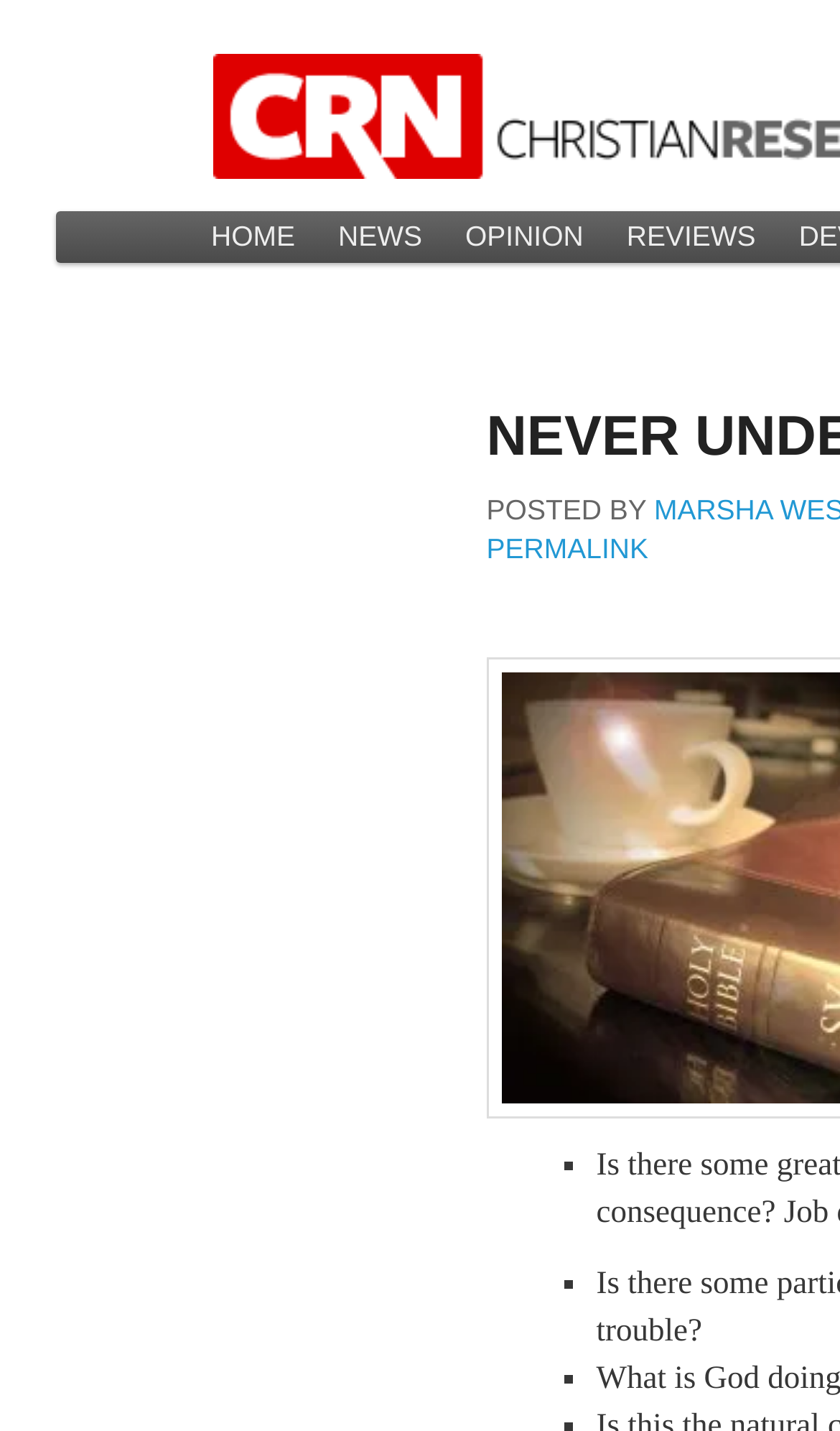Based on the element description "Reviews", predict the bounding box coordinates of the UI element.

[0.72, 0.148, 0.925, 0.184]